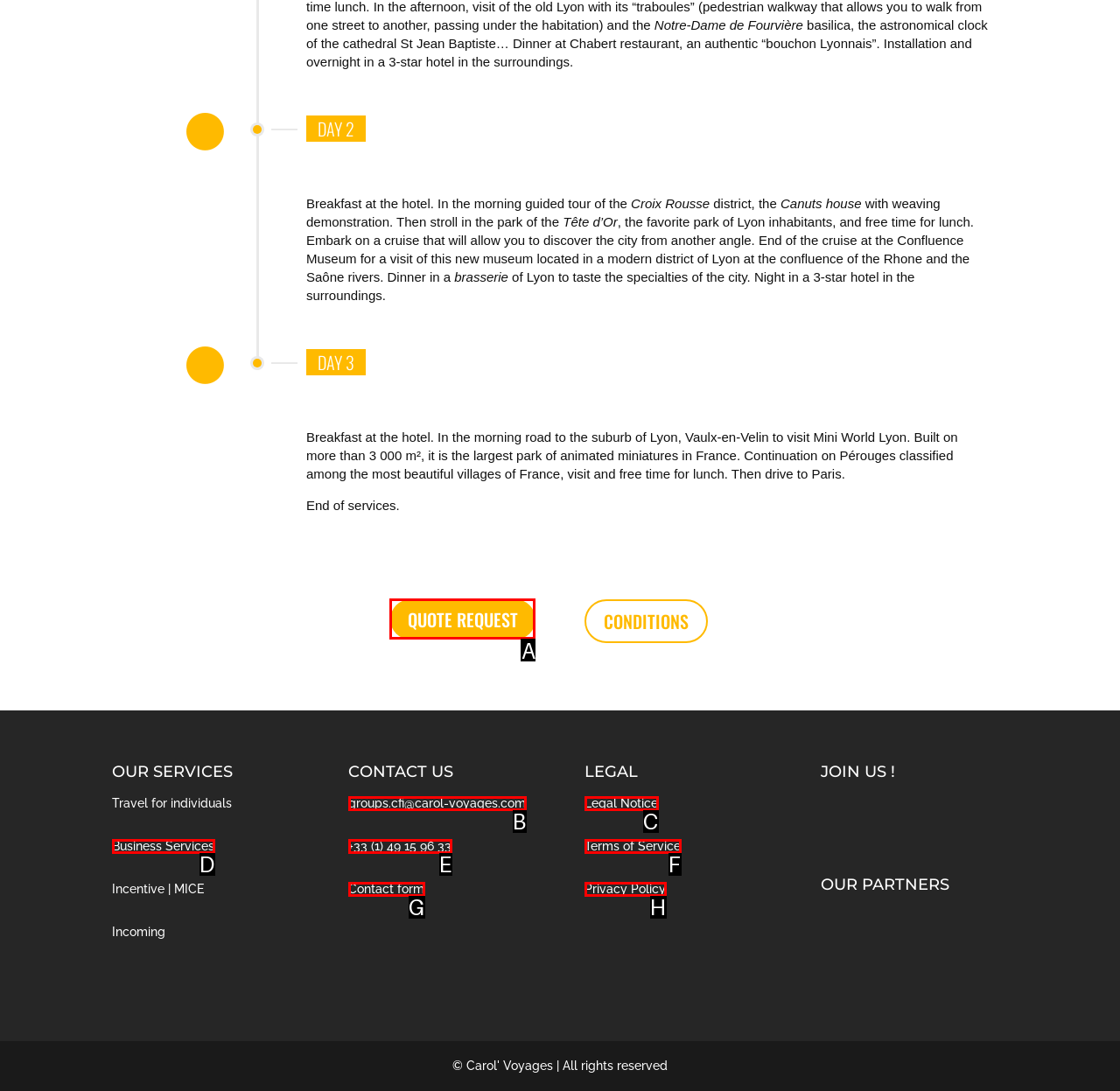Tell me the letter of the UI element to click in order to accomplish the following task: Login
Answer with the letter of the chosen option from the given choices directly.

None